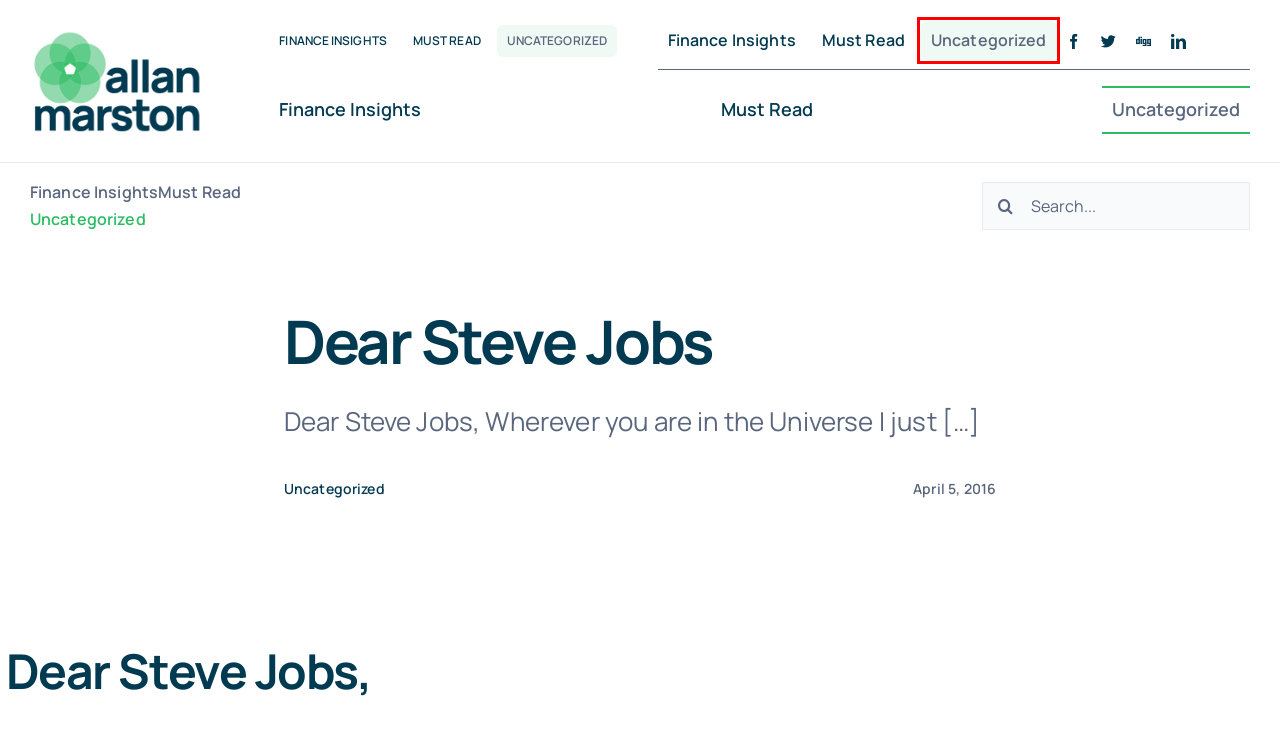With the provided screenshot showing a webpage and a red bounding box, determine which webpage description best fits the new page that appears after clicking the element inside the red box. Here are the options:
A. New Interview on CJAY92 - Allan Marston
B. Finance Insights Archives - Allan Marston
C. Blog - Allan Marston
D. Allan Marston - Serial Entrepreneur, Executive & Life Coaching.
E. Old Blogs - Where Did This Wisdom Come From? - Allan Marston
F. Must Read Archives - Allan Marston
G. Social Good - Allan Marston
H. Uncategorized Archives - Allan Marston

H